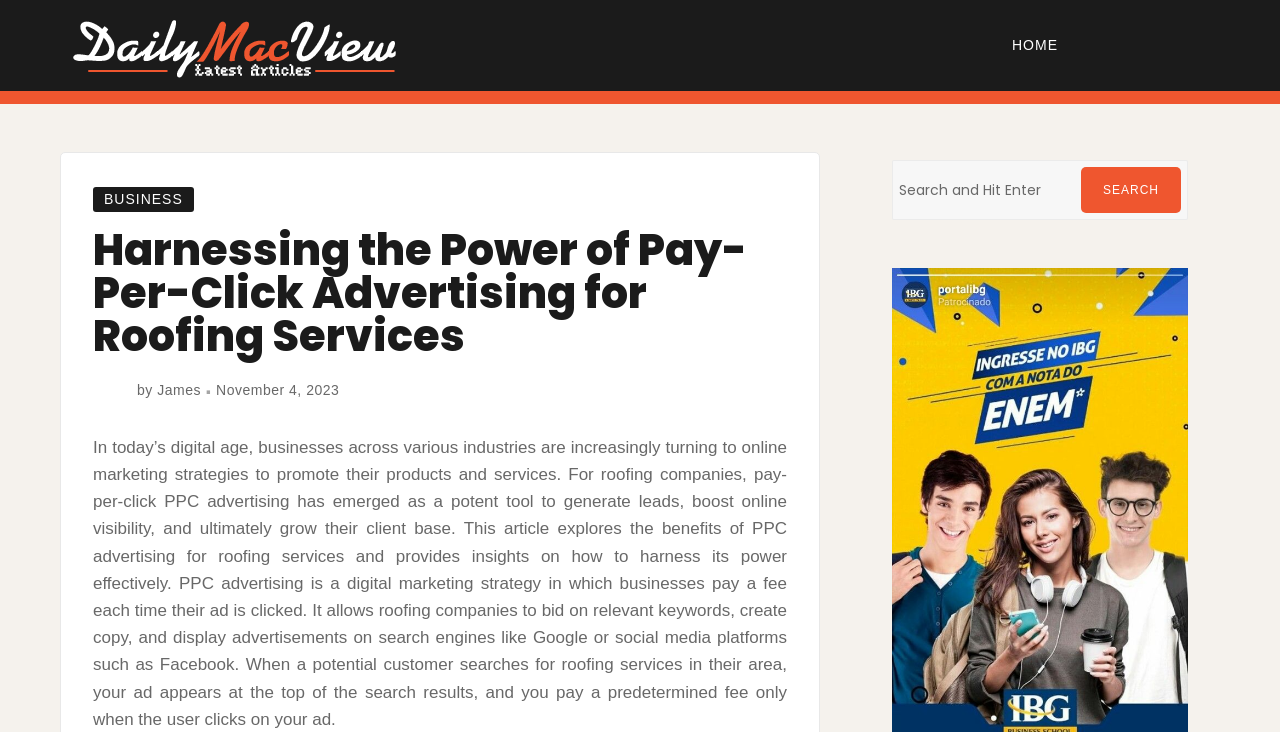What is the purpose of PPC advertising?
Based on the image, give a one-word or short phrase answer.

Generate leads and boost online visibility